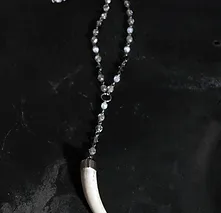Is the necklace suitable for layering?
From the image, respond with a single word or phrase.

Yes